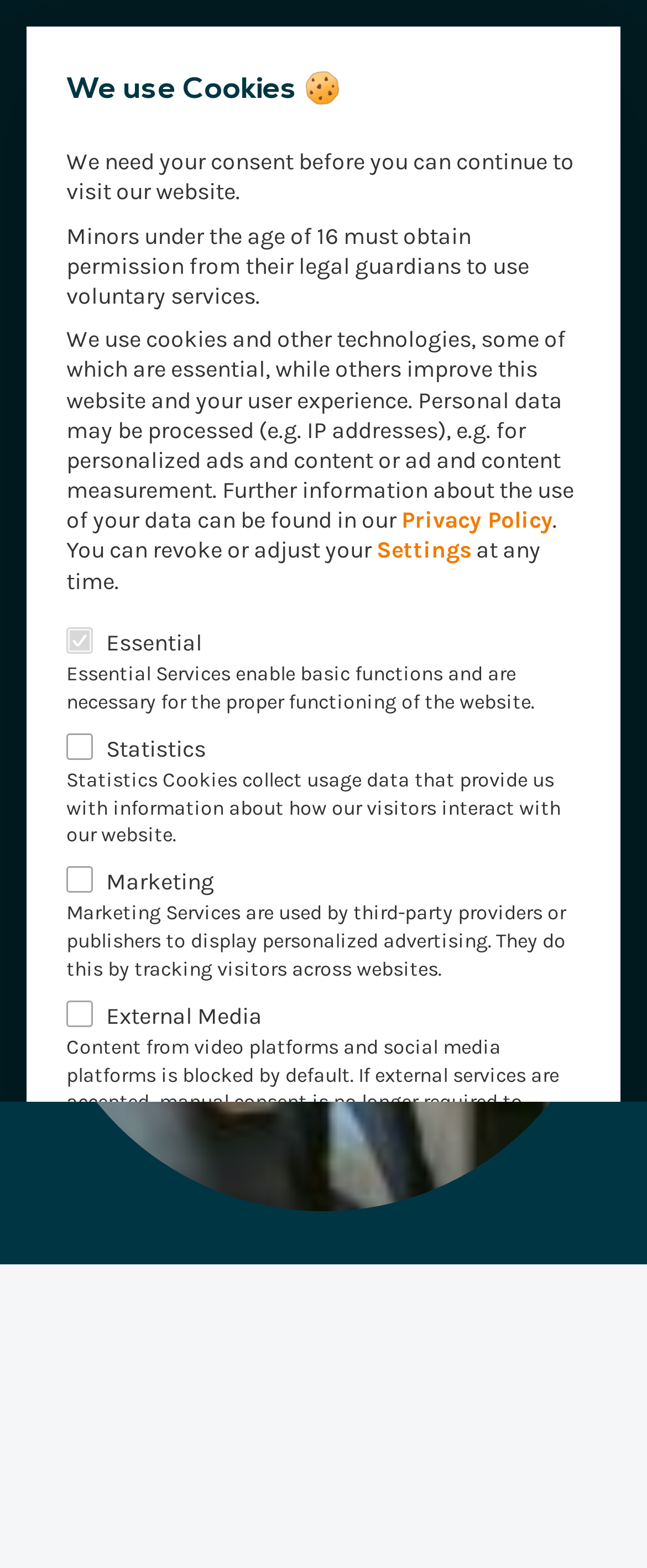Please identify the bounding box coordinates of the element on the webpage that should be clicked to follow this instruction: "go to home page". The bounding box coordinates should be given as four float numbers between 0 and 1, formatted as [left, top, right, bottom].

[0.041, 0.015, 0.446, 0.069]